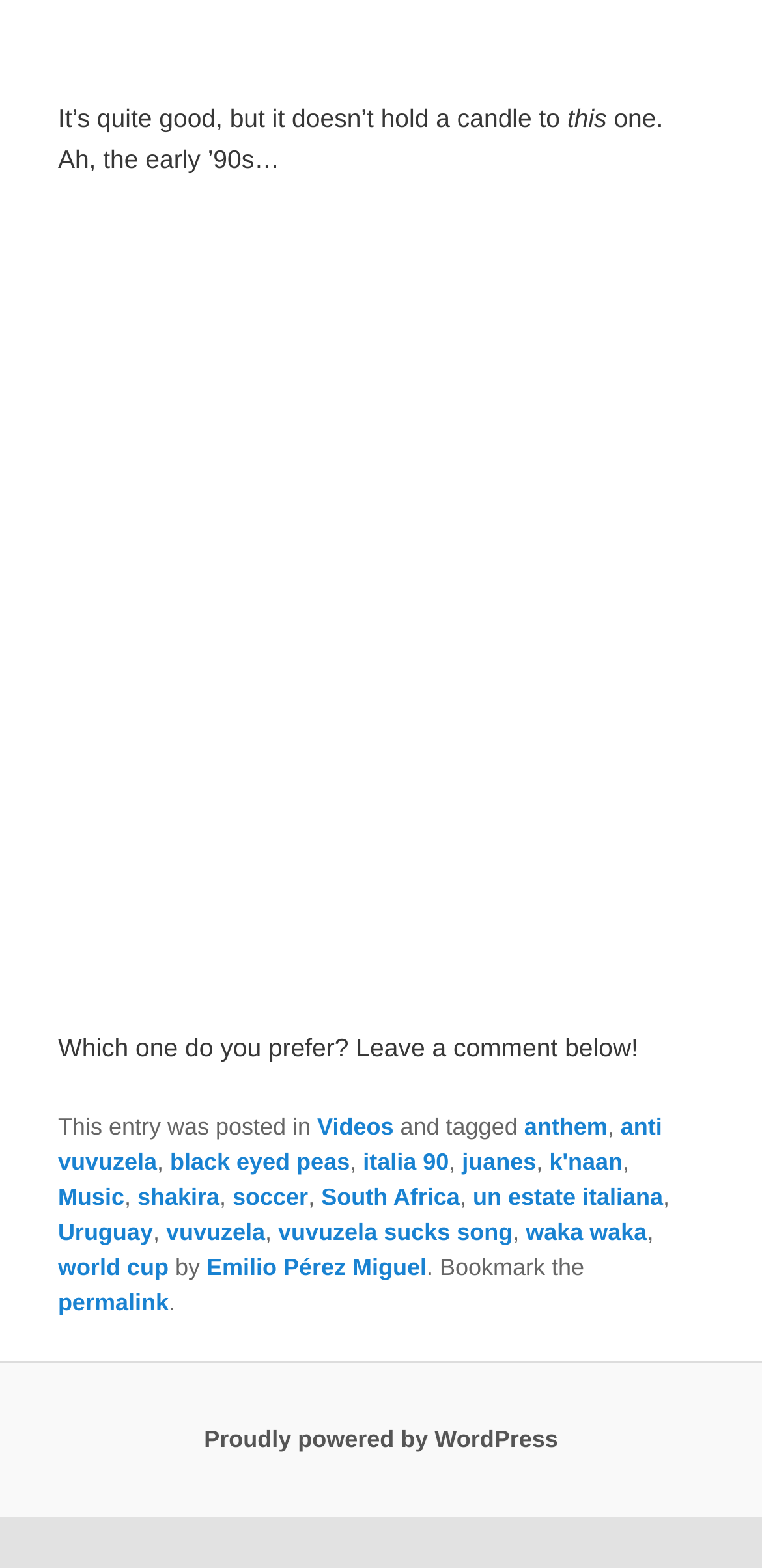Bounding box coordinates should be provided in the format (top-left x, top-left y, bottom-right x, bottom-right y) with all values between 0 and 1. Identify the bounding box for this UI element: world cup

[0.076, 0.799, 0.221, 0.817]